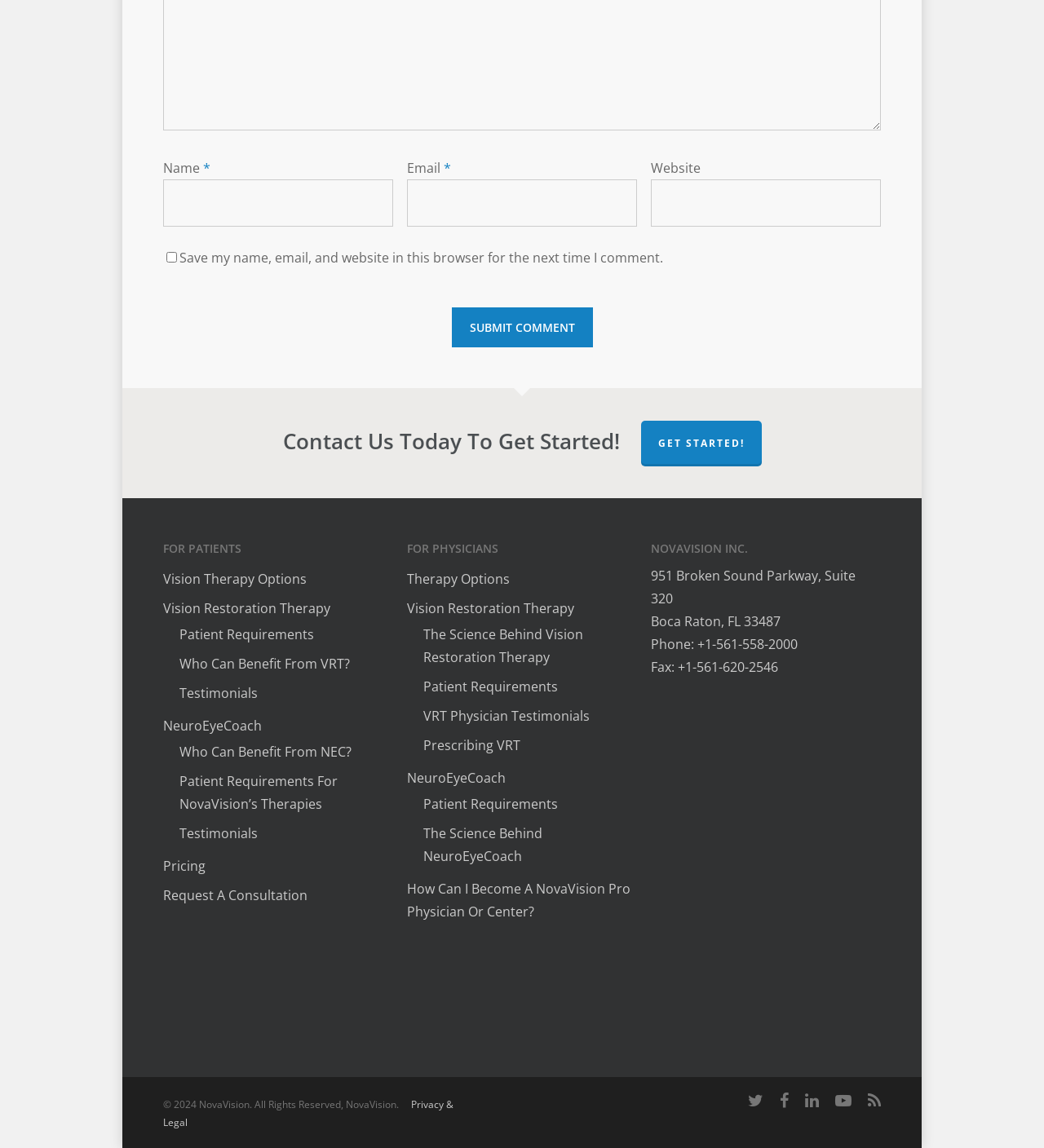What is the address of NovaVision Inc.?
Kindly answer the question with as much detail as you can.

The address of NovaVision Inc. can be found in the footer section of the webpage, where the company's contact information is listed. The address is '951 Broken Sound Parkway, Suite 320, Boca Raton, FL 33487'.